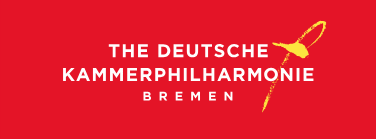Give a thorough caption of the image, focusing on all visible elements.

The image features the logo of "Die Deutsche Kammerphilharmonie Bremen," displayed prominently against a vibrant red background. The text is presented in a bold, modern font, emphasizing the name of the orchestra. A whimsical graphic element in yellow appears above the text, potentially symbolizing musical notes or artistic flair. This logo reflects the orchestra's identity and commitment to chamber music, evoking a sense of professionalism and creativity.